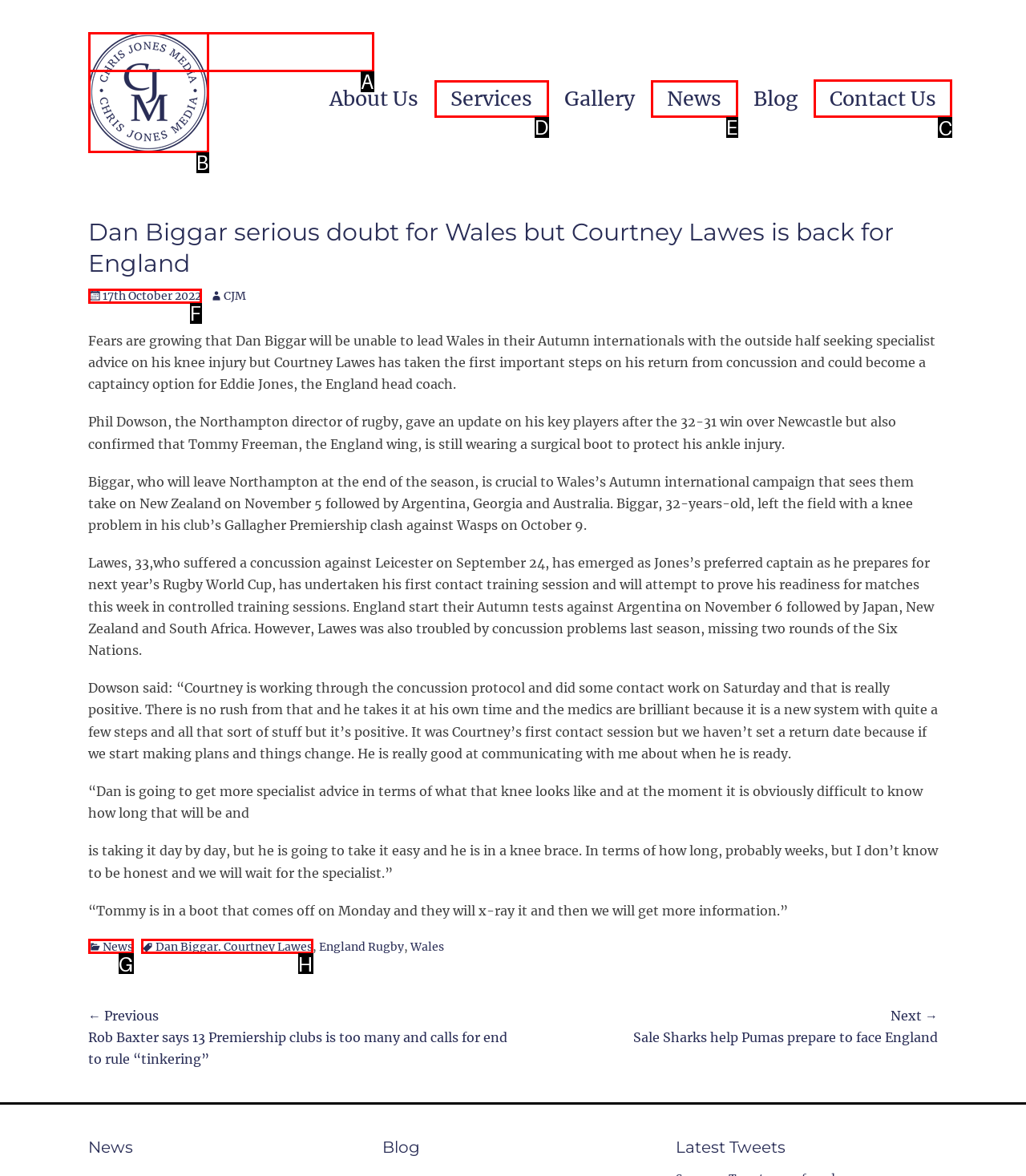Point out the HTML element I should click to achieve the following task: Click on the 'Contact Us' link Provide the letter of the selected option from the choices.

C